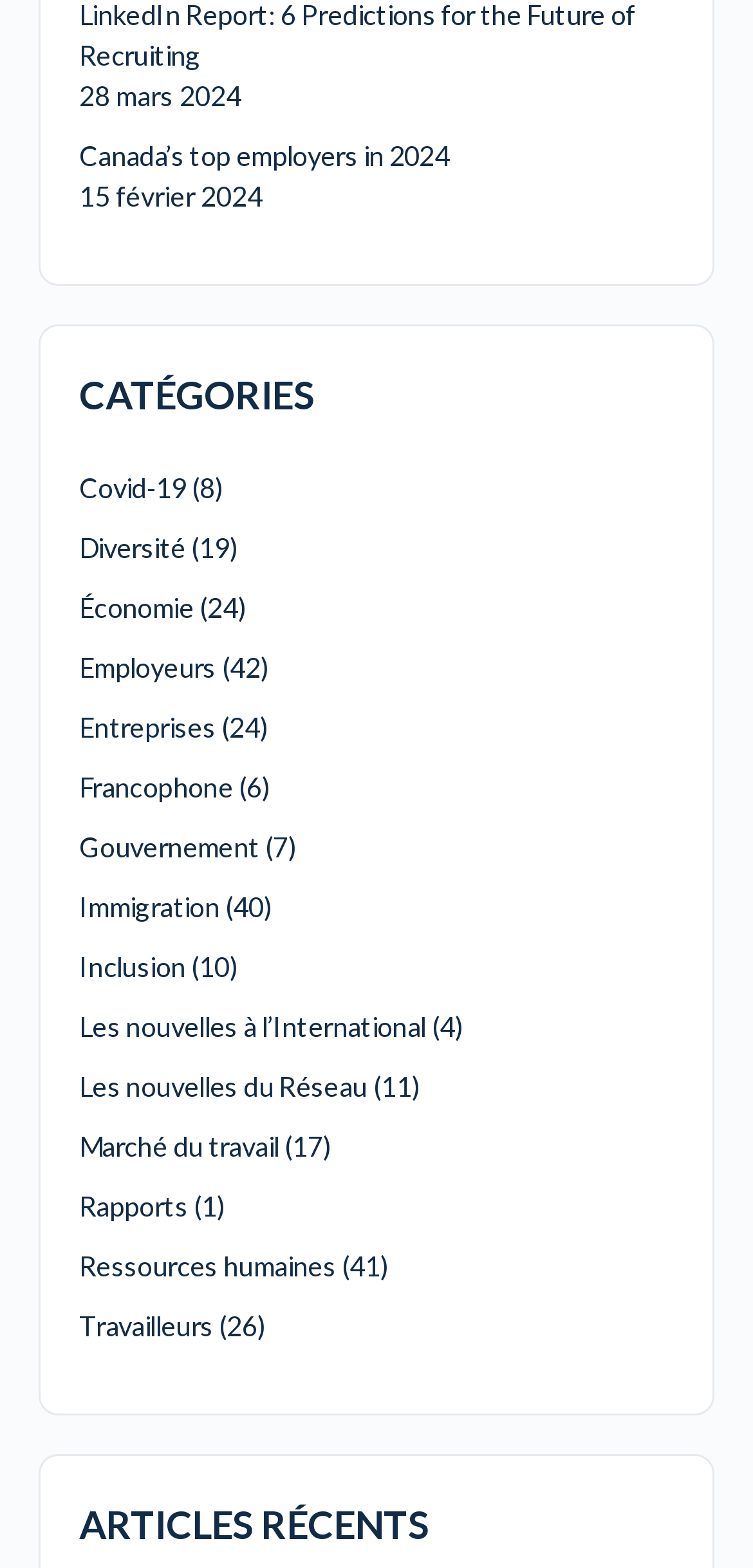Can you find the bounding box coordinates for the element that needs to be clicked to execute this instruction: "View 'Covid-19' category"? The coordinates should be given as four float numbers between 0 and 1, i.e., [left, top, right, bottom].

[0.105, 0.301, 0.247, 0.322]